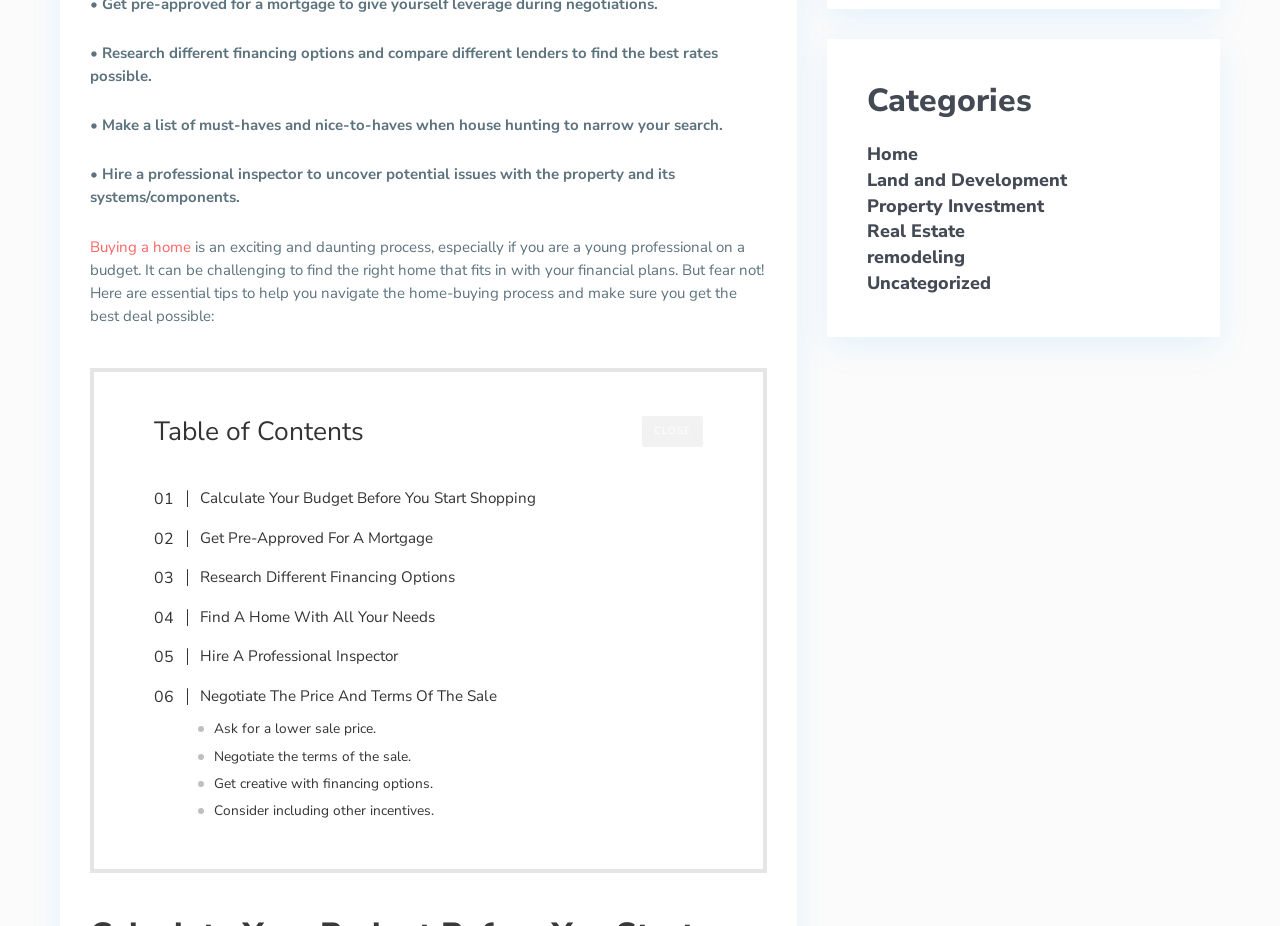Please determine the bounding box coordinates of the area that needs to be clicked to complete this task: 'Click on 'Buying a home''. The coordinates must be four float numbers between 0 and 1, formatted as [left, top, right, bottom].

[0.07, 0.255, 0.149, 0.277]